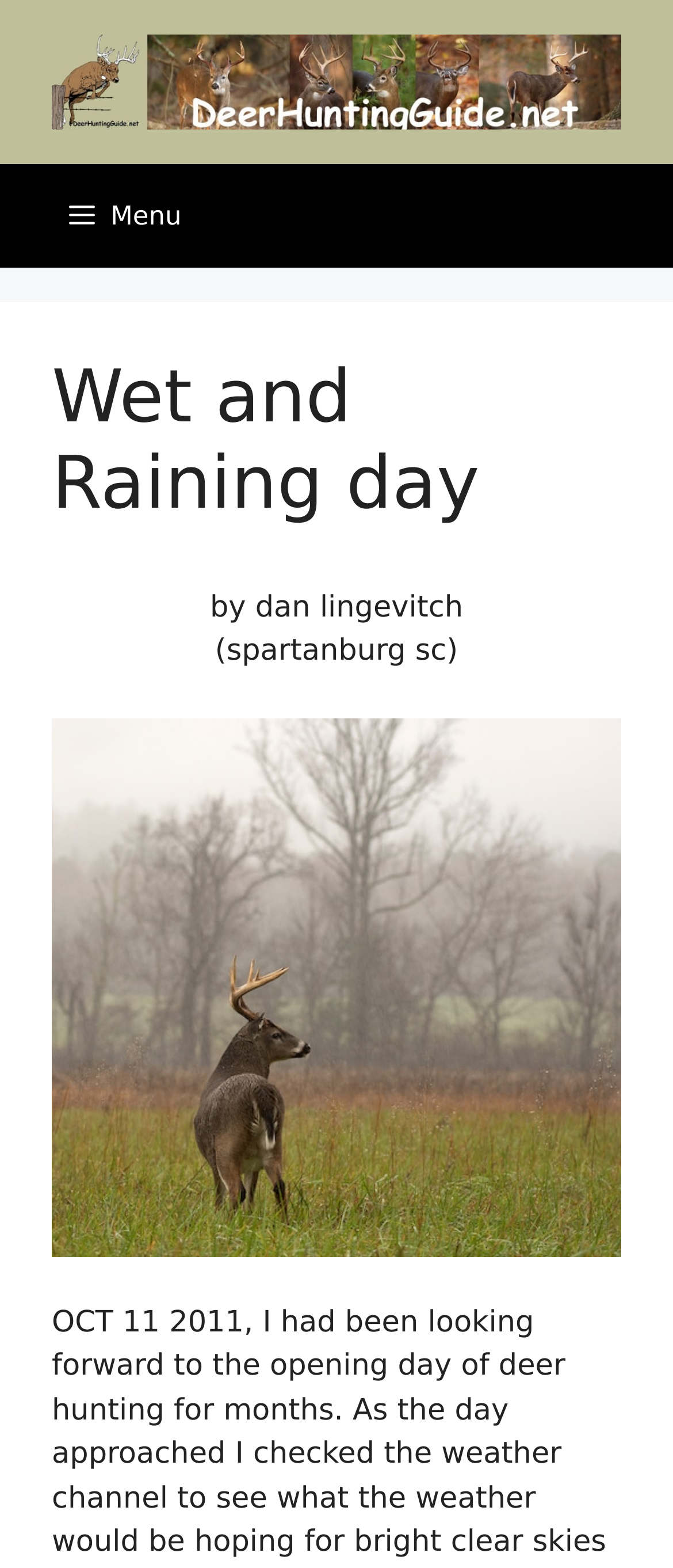Review the image closely and give a comprehensive answer to the question: What is the name of the guide?

The name of the guide can be found in the link 'Deer Hunting Guide' which is located in the banner at the top of the page.